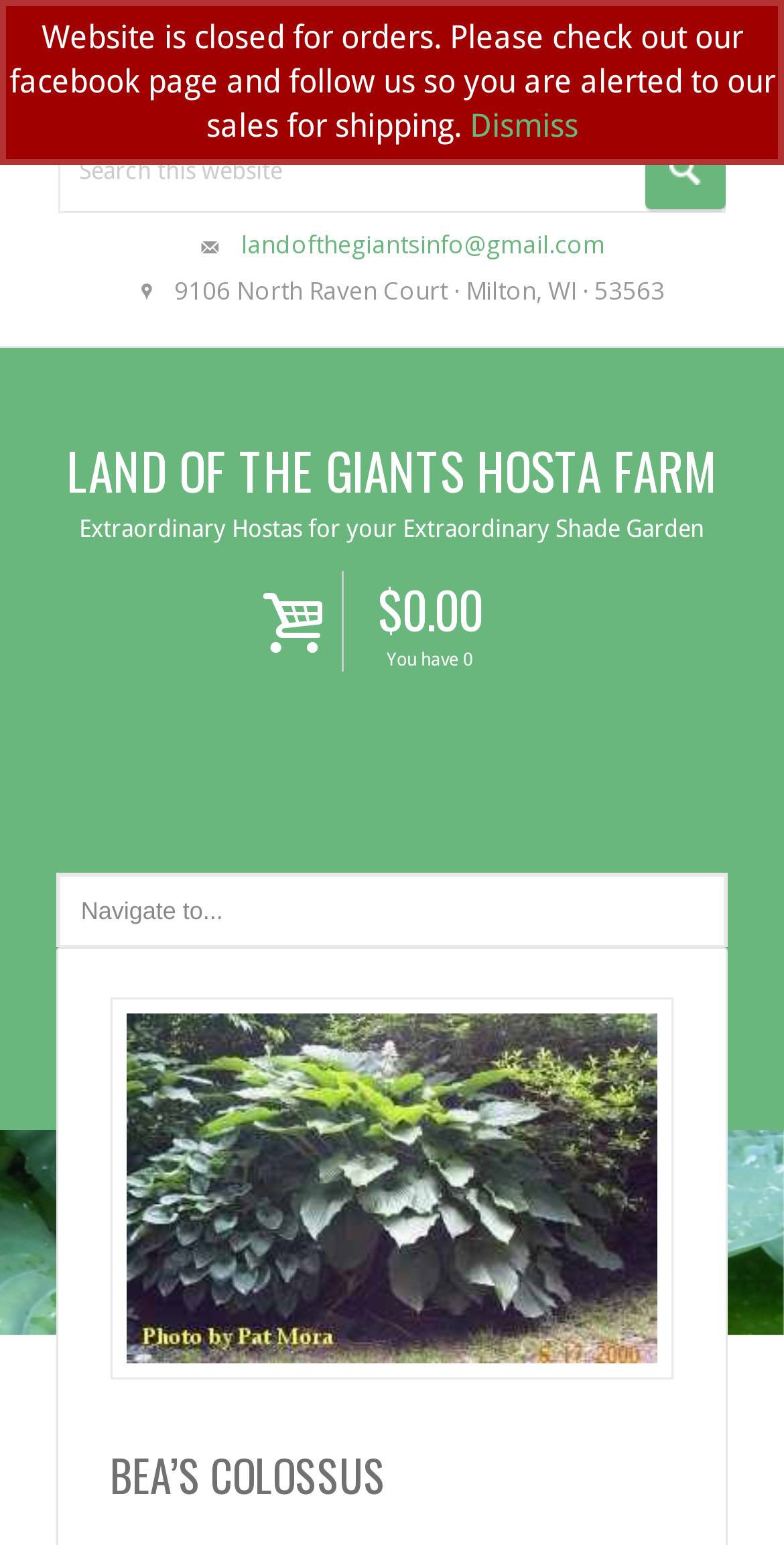Consider the image and give a detailed and elaborate answer to the question: 
What is the website's email address?

I found the email address by looking at the link element with the text 'landofthegiantsinfo@gmail.com' which is located at the coordinates [0.308, 0.147, 0.772, 0.169].